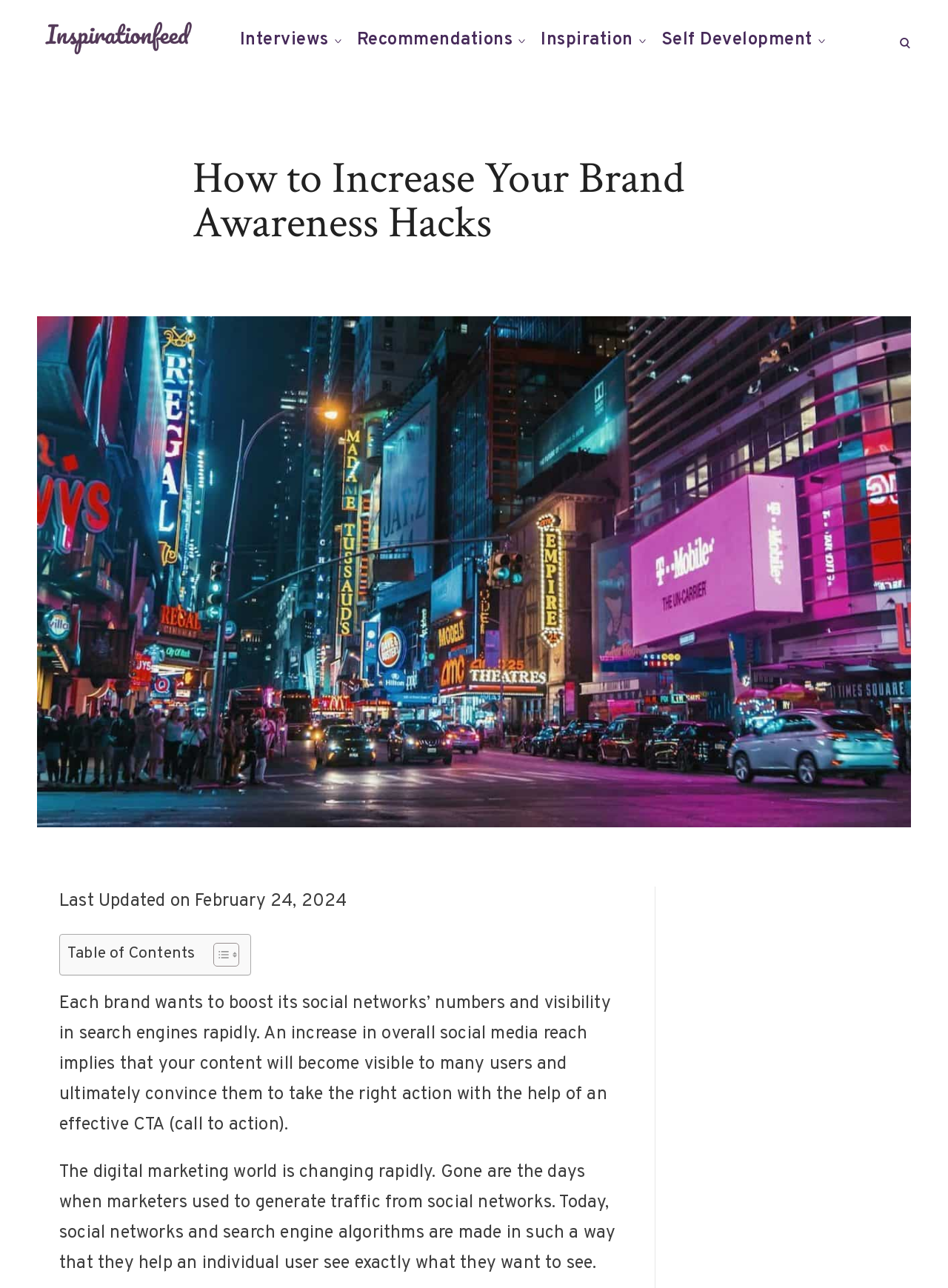Provide a short answer to the following question with just one word or phrase: What is the main benefit of increasing social media reach?

Convincing users to take action